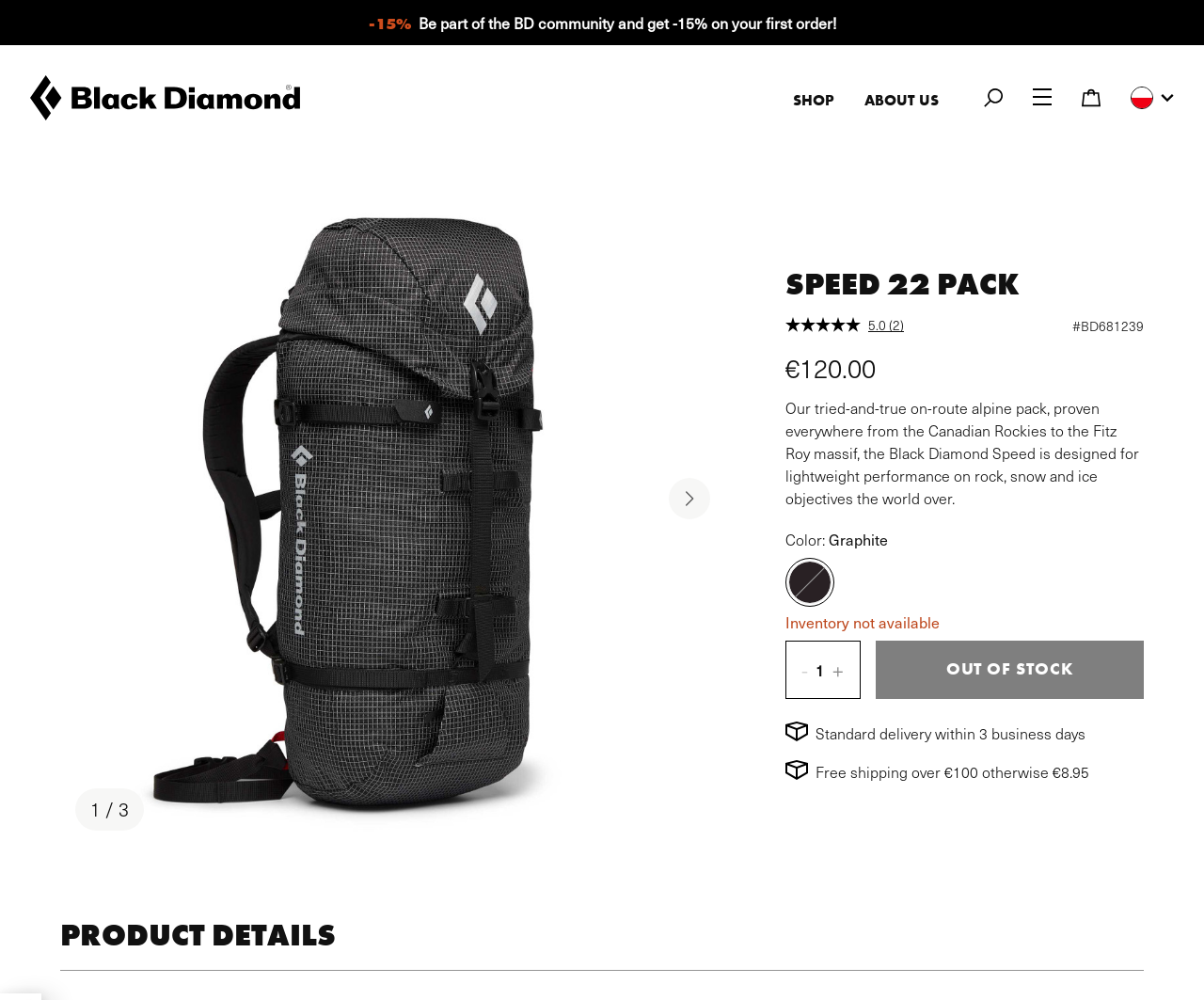What is the color of the product being displayed?
Please provide a single word or phrase as the answer based on the screenshot.

Graphite